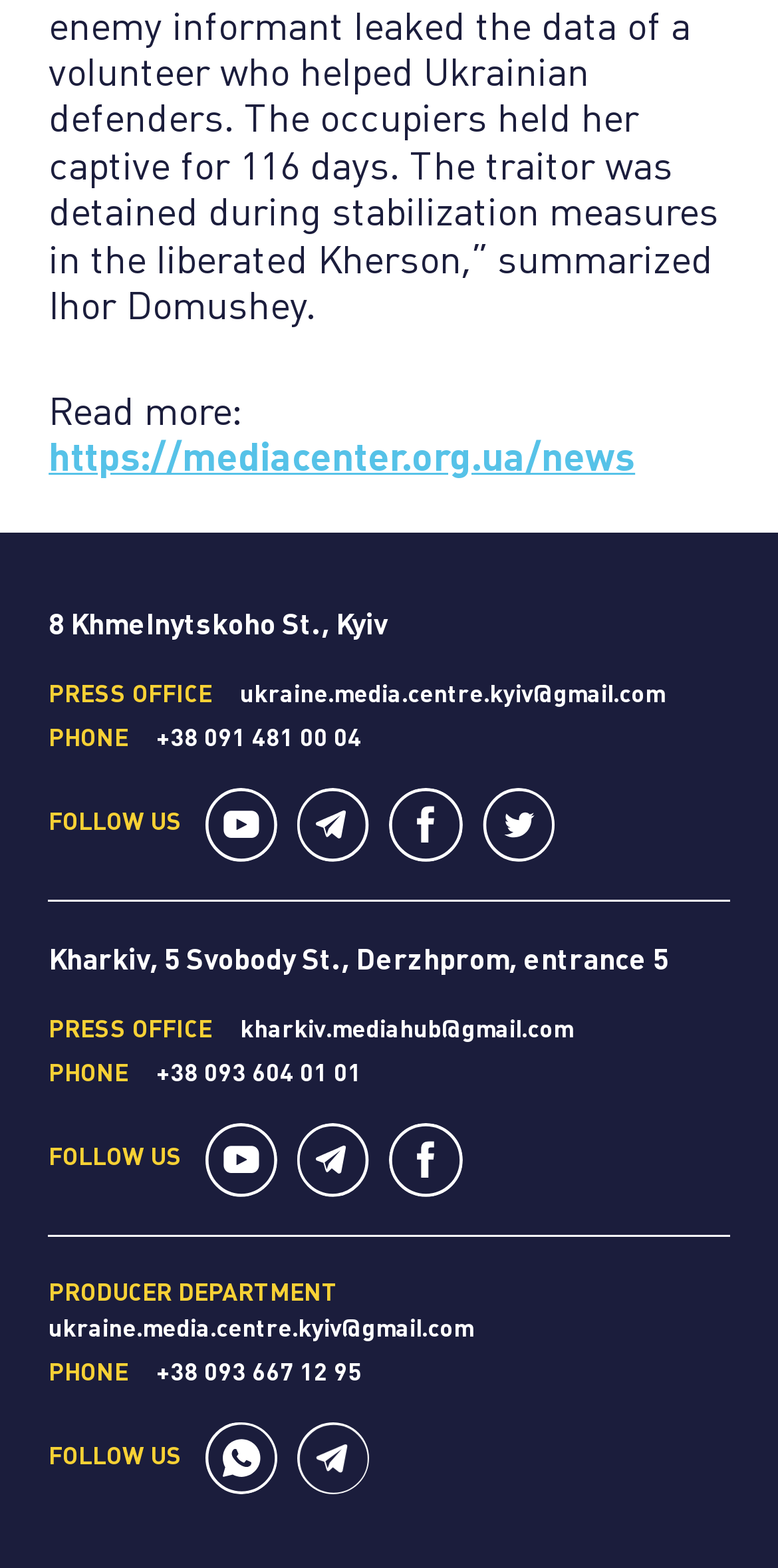Find the bounding box coordinates of the element's region that should be clicked in order to follow the given instruction: "Send an email to ukraine.media.centre.kyiv@gmail.com". The coordinates should consist of four float numbers between 0 and 1, i.e., [left, top, right, bottom].

[0.309, 0.437, 0.855, 0.452]